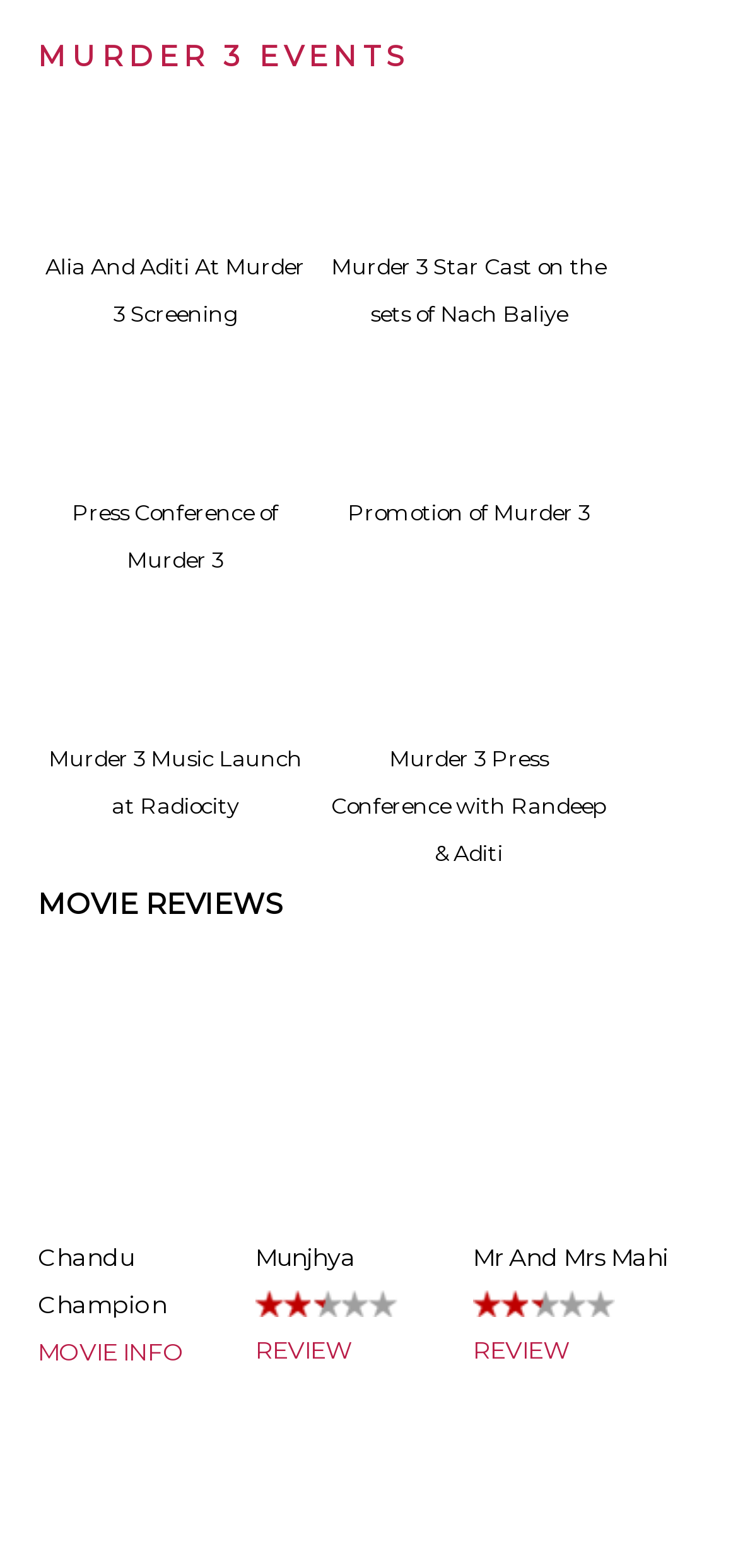Give the bounding box coordinates for the element described as: "MOVIE REVIEWS".

[0.051, 0.564, 0.382, 0.587]